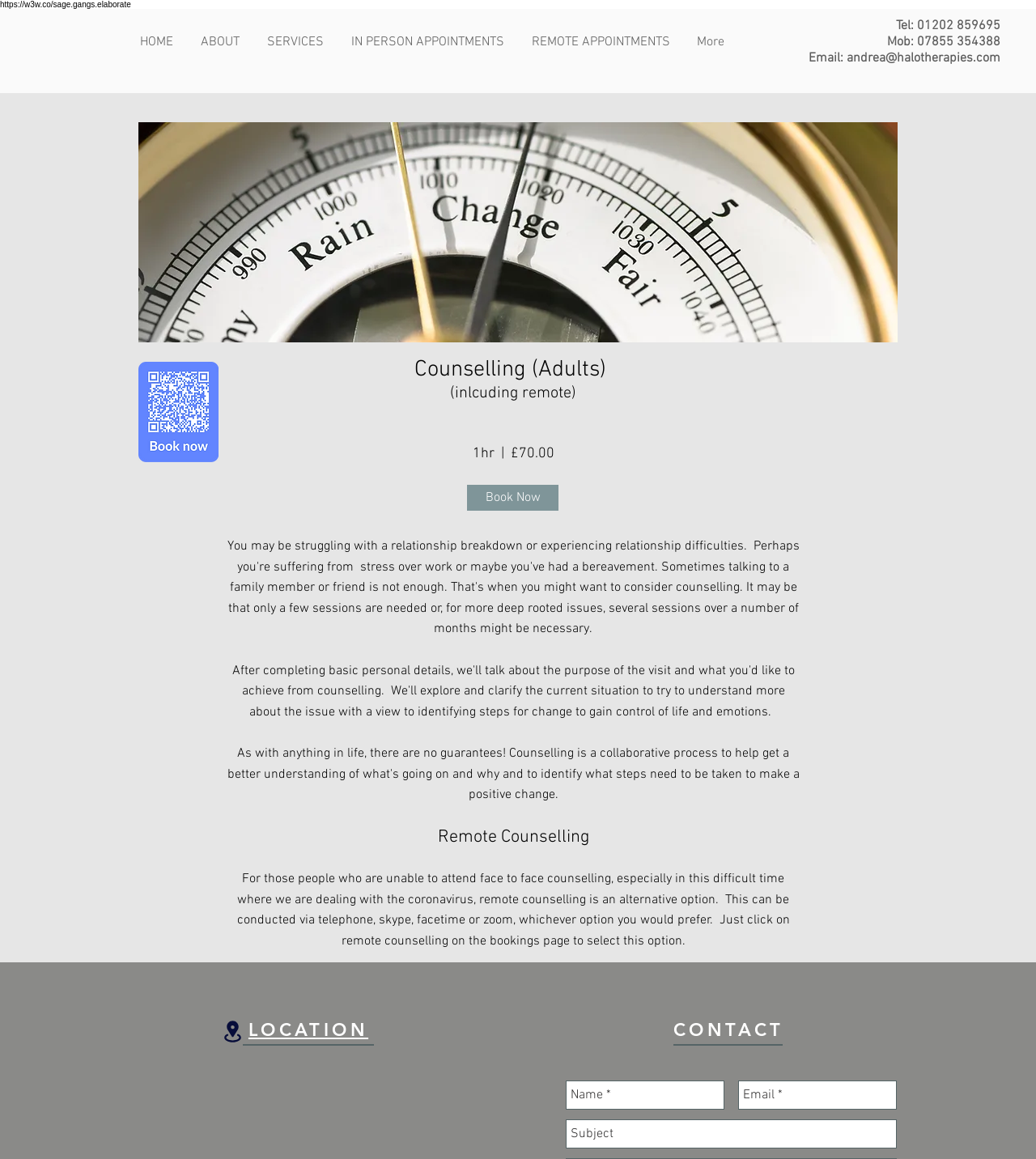Illustrate the webpage with a detailed description.

This webpage is about HALO Therapies, a counseling service for adults in Bournemouth. At the top, there is a navigation menu with links to different sections of the website, including "HOME", "ABOUT", "SERVICES", "IN PERSON APPOINTMENTS", "REMOTE APPOINTMENTS", and "More". Below the navigation menu, there are contact details, including a phone number, mobile number, and email address.

The main content of the webpage is divided into sections. The first section has a heading "Counselling (Adults)" and features two images, one of which is a QR code. Below the images, there is a brief description of the counseling service, including the duration and cost of a session. There is also a "Book Now" link.

The next section is about remote counseling, which is an alternative option for those who cannot attend face-to-face counseling. This section has a heading "Remote Counselling" and a detailed description of how remote counseling works.

At the bottom of the webpage, there are two sections: "LOCATION" and "CONTACT". The "LOCATION" section has a link to a separate page with location information. The "CONTACT" section has a form with fields for name, email, and subject, allowing visitors to send a message to the counseling service.

Overall, the webpage provides information about the counseling services offered by HALO Therapies, including remote counseling options, and allows visitors to book a session or contact the service for more information.